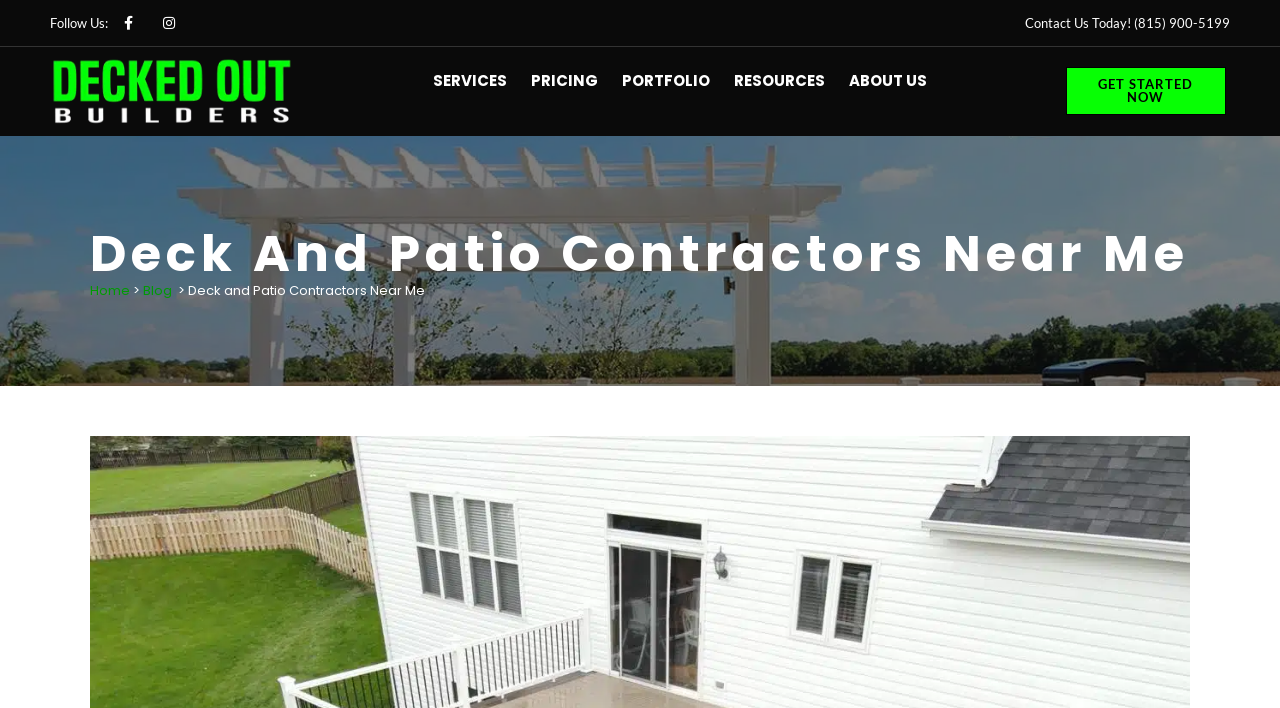Determine the bounding box coordinates of the clickable region to carry out the instruction: "Search for products".

None